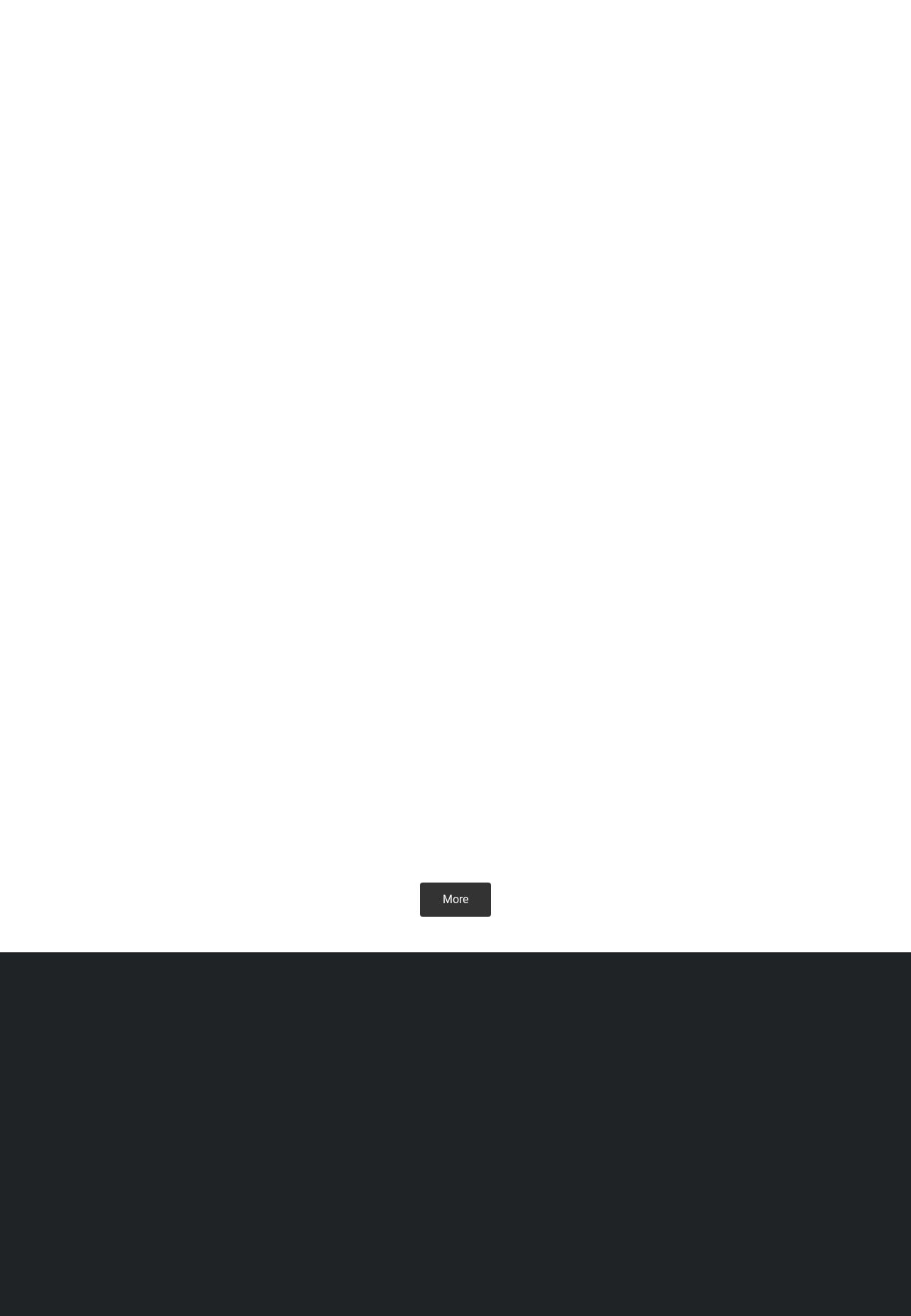Kindly provide the bounding box coordinates of the section you need to click on to fulfill the given instruction: "Visit the Fire Adapted Communities affiliate program".

[0.289, 0.83, 0.389, 0.895]